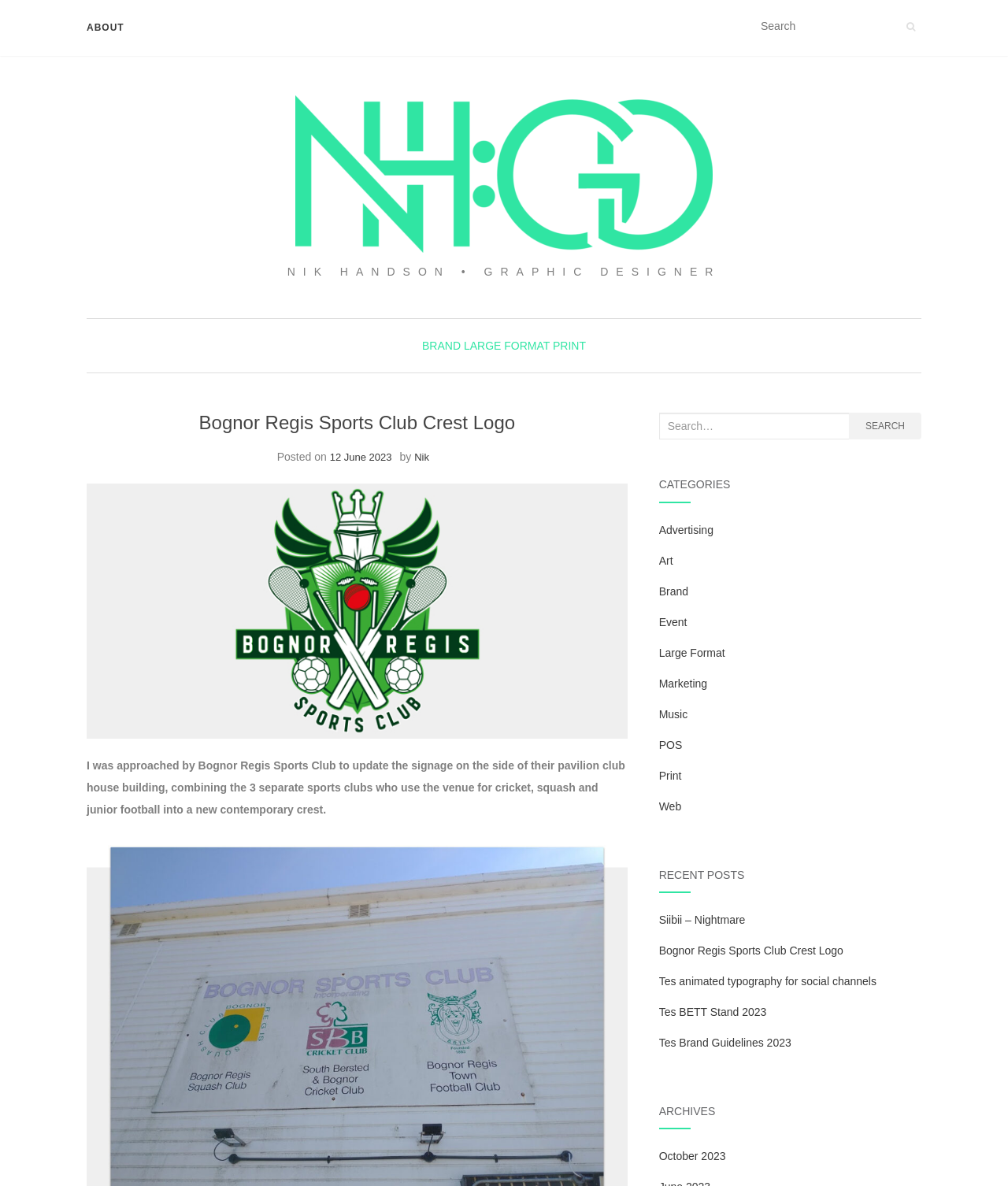For the element described, predict the bounding box coordinates as (top-left x, top-left y, bottom-right x, bottom-right y). All values should be between 0 and 1. Element description: Siibii – Nightmare

[0.654, 0.77, 0.739, 0.781]